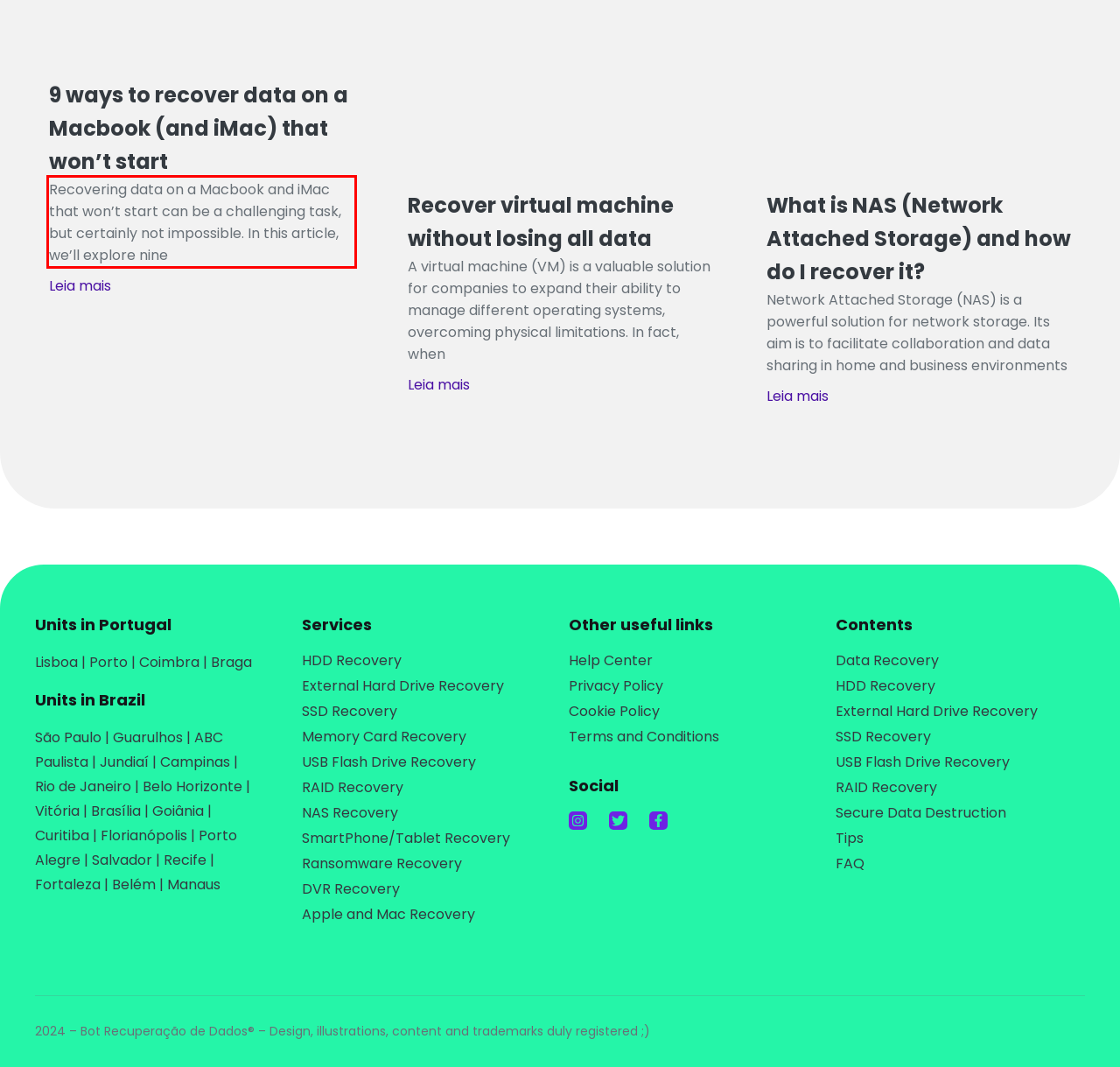Review the screenshot of the webpage and recognize the text inside the red rectangle bounding box. Provide the extracted text content.

Recovering data on a Macbook and iMac that won’t start can be a challenging task, but certainly not impossible. In this article, we’ll explore nine